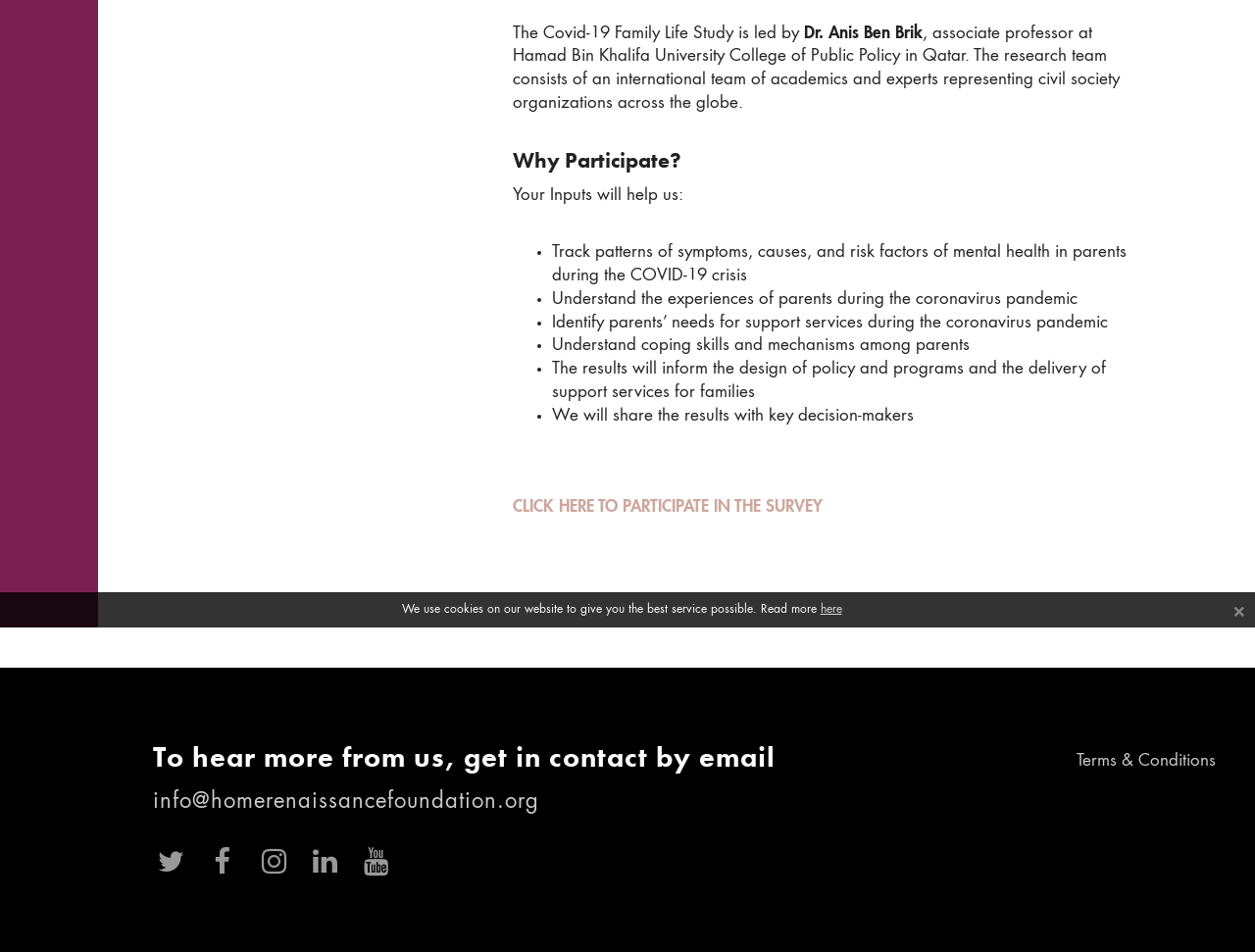Locate and provide the bounding box coordinates for the HTML element that matches this description: "info@homerenaissancefoundation.org".

[0.122, 0.831, 0.43, 0.854]